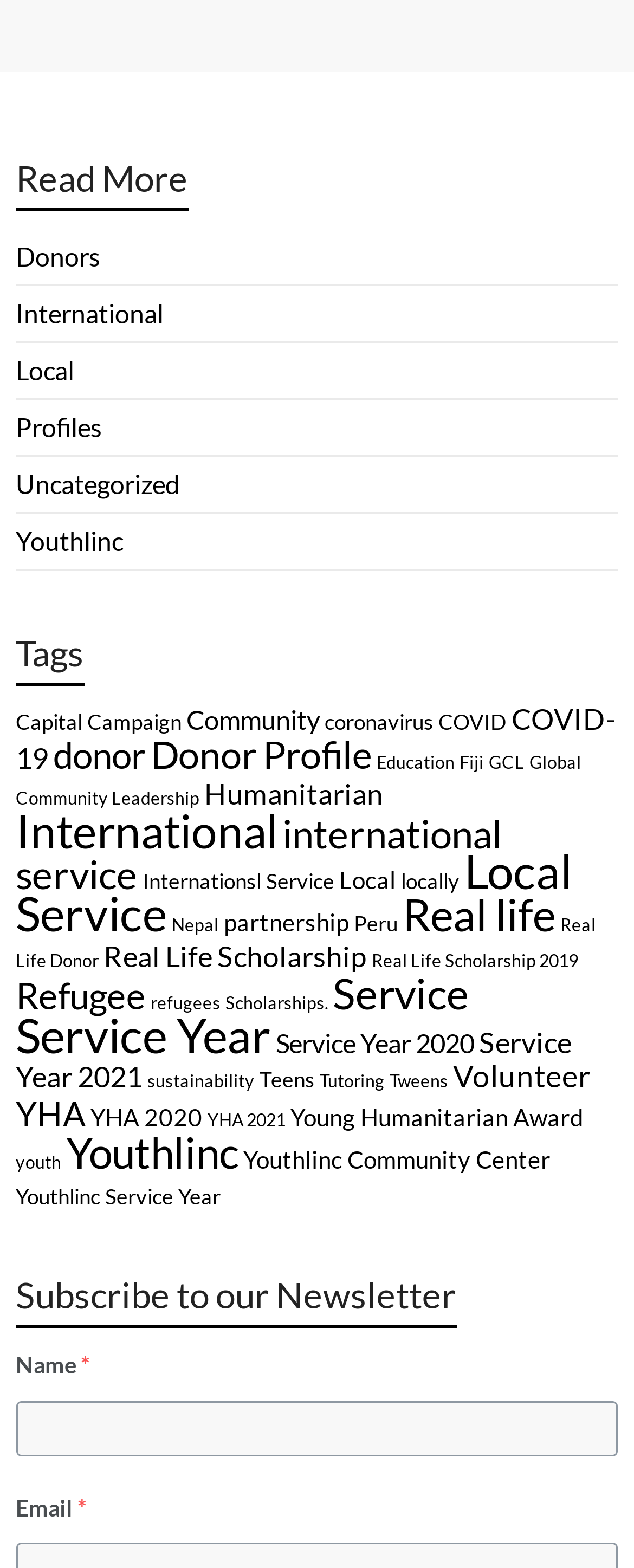Please provide a one-word or short phrase answer to the question:
How many links are under the 'Read More' heading?

6